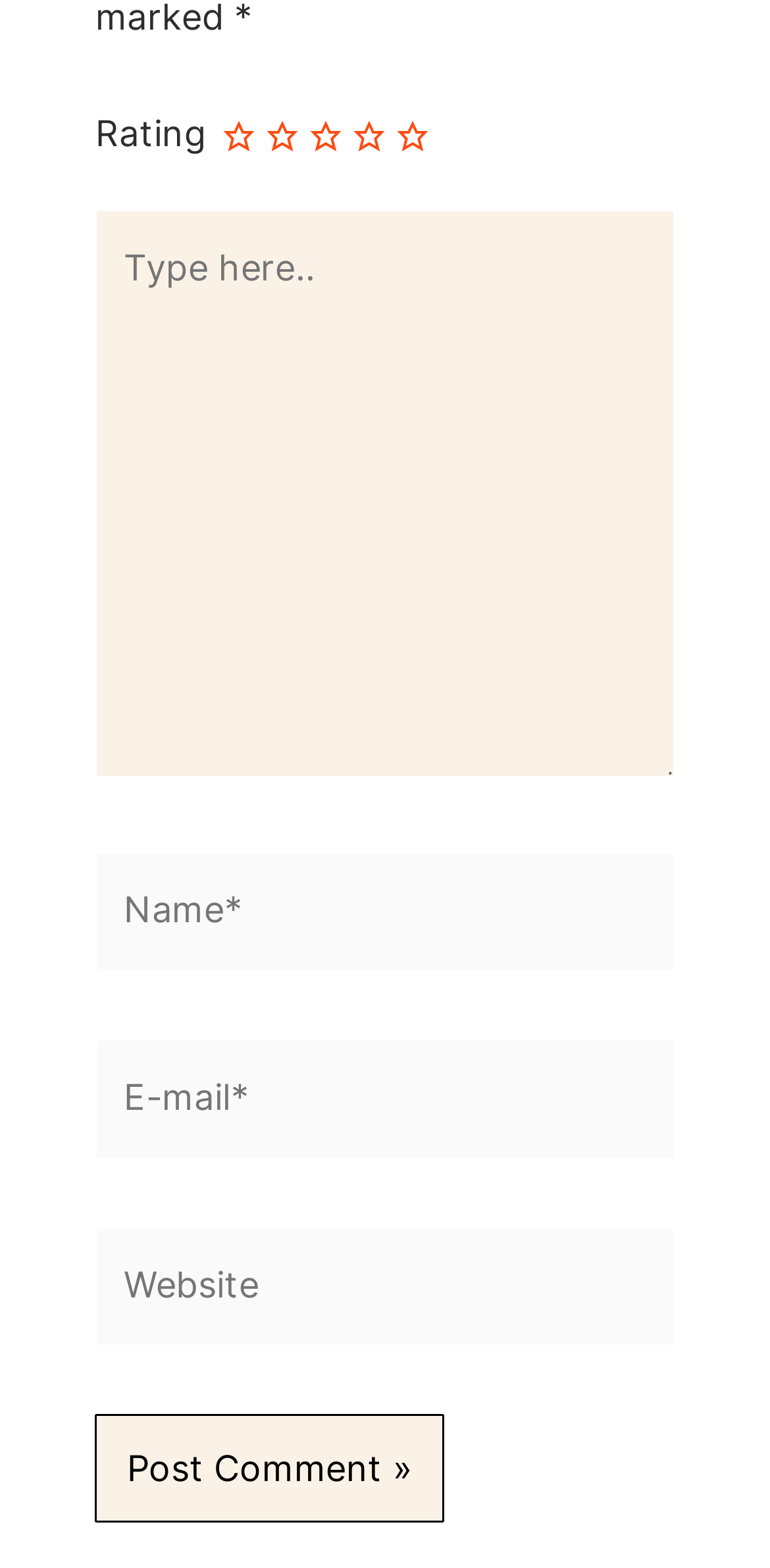Could you highlight the region that needs to be clicked to execute the instruction: "Rate this recipe 5 out of 5 stars"?

[0.514, 0.067, 0.571, 0.095]